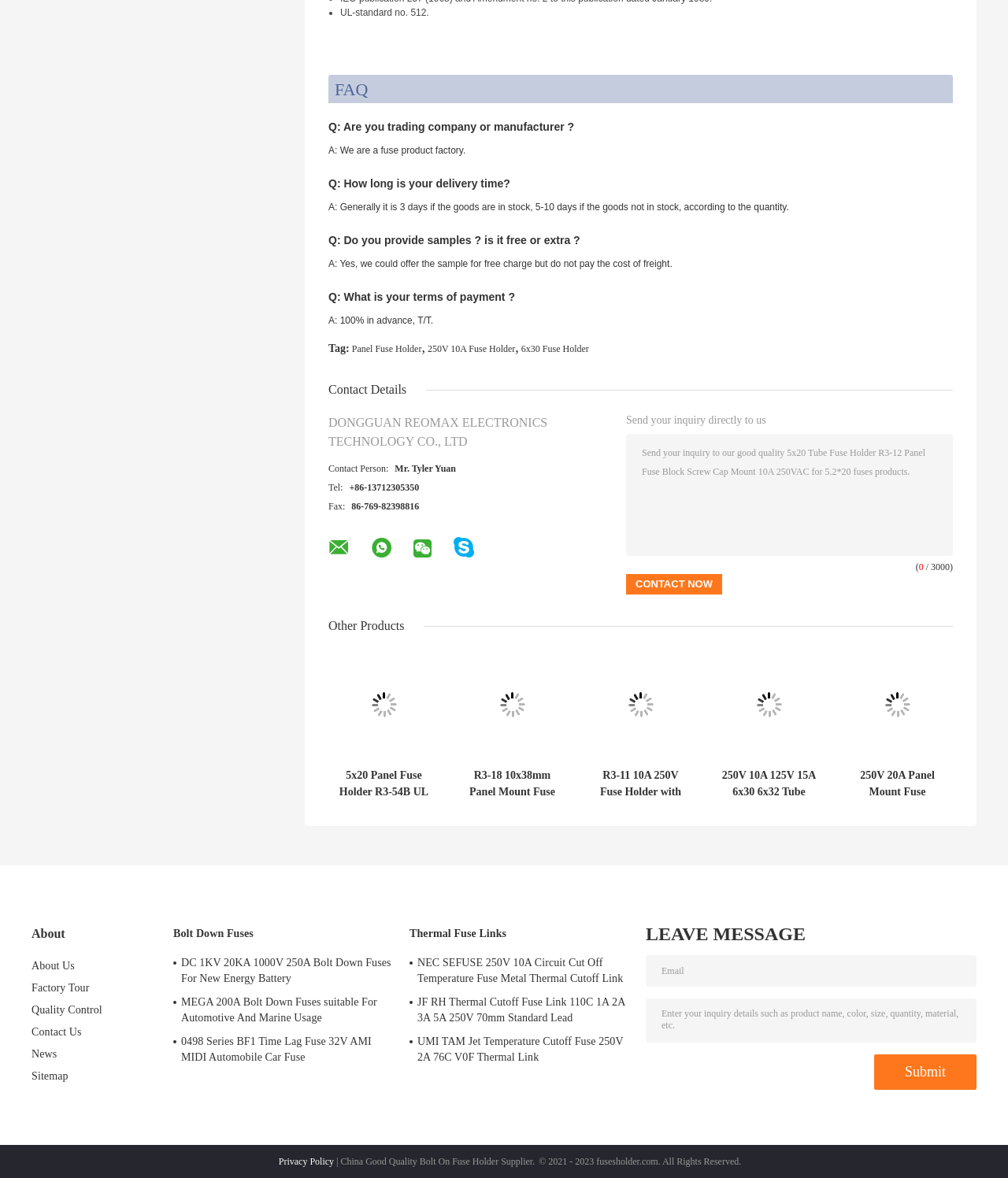Locate the bounding box coordinates of the area to click to fulfill this instruction: "Get in touch with Mr. Tyler Yuan". The bounding box should be presented as four float numbers between 0 and 1, in the order [left, top, right, bottom].

[0.392, 0.393, 0.452, 0.402]